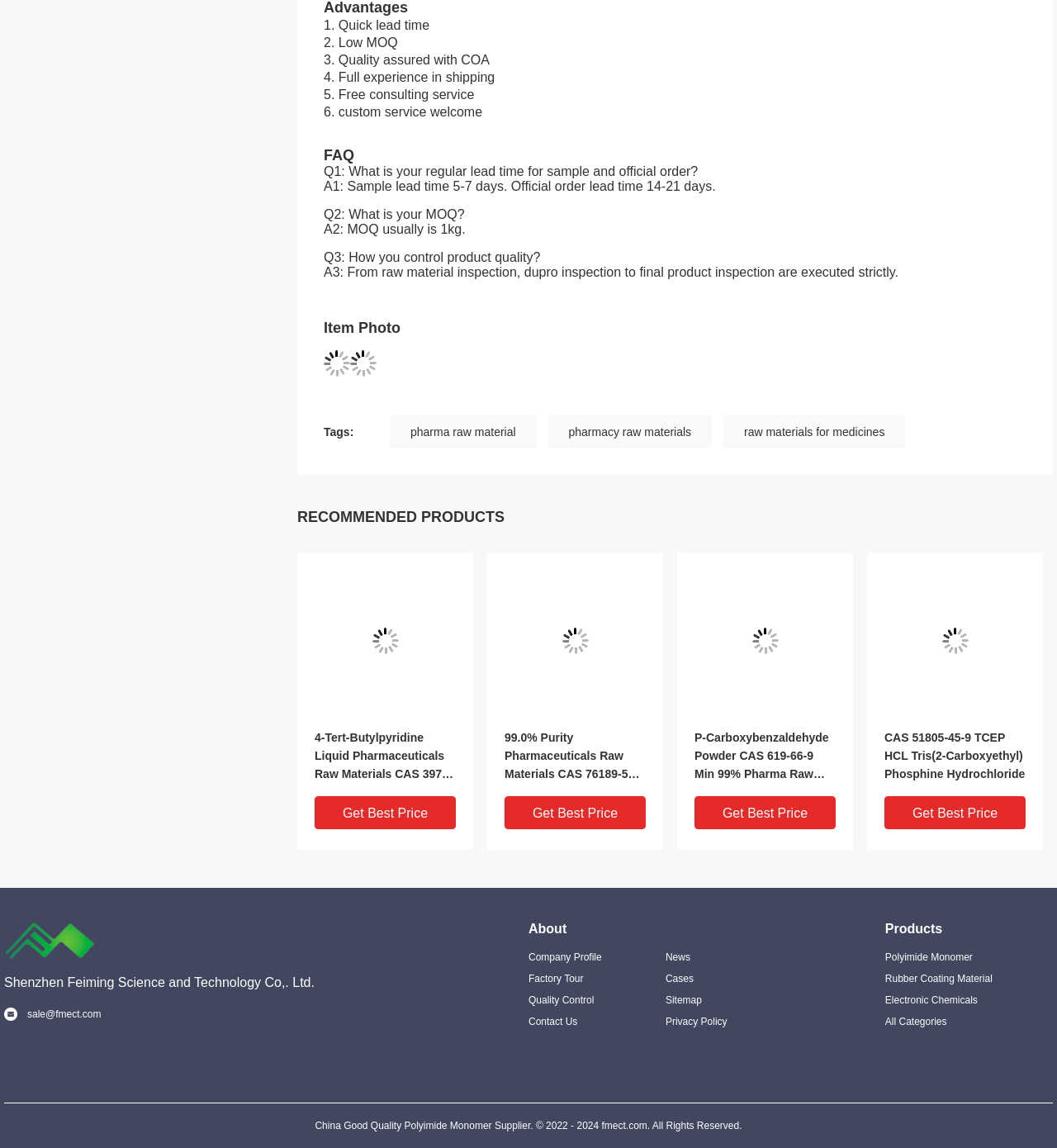Determine the bounding box coordinates of the clickable region to execute the instruction: "view the product details of '4-Tert-Butylpyridine Liquid Pharmaceuticals Raw Materials CAS 3978-81-2'". The coordinates should be four float numbers between 0 and 1, denoted as [left, top, right, bottom].

[0.298, 0.635, 0.431, 0.682]